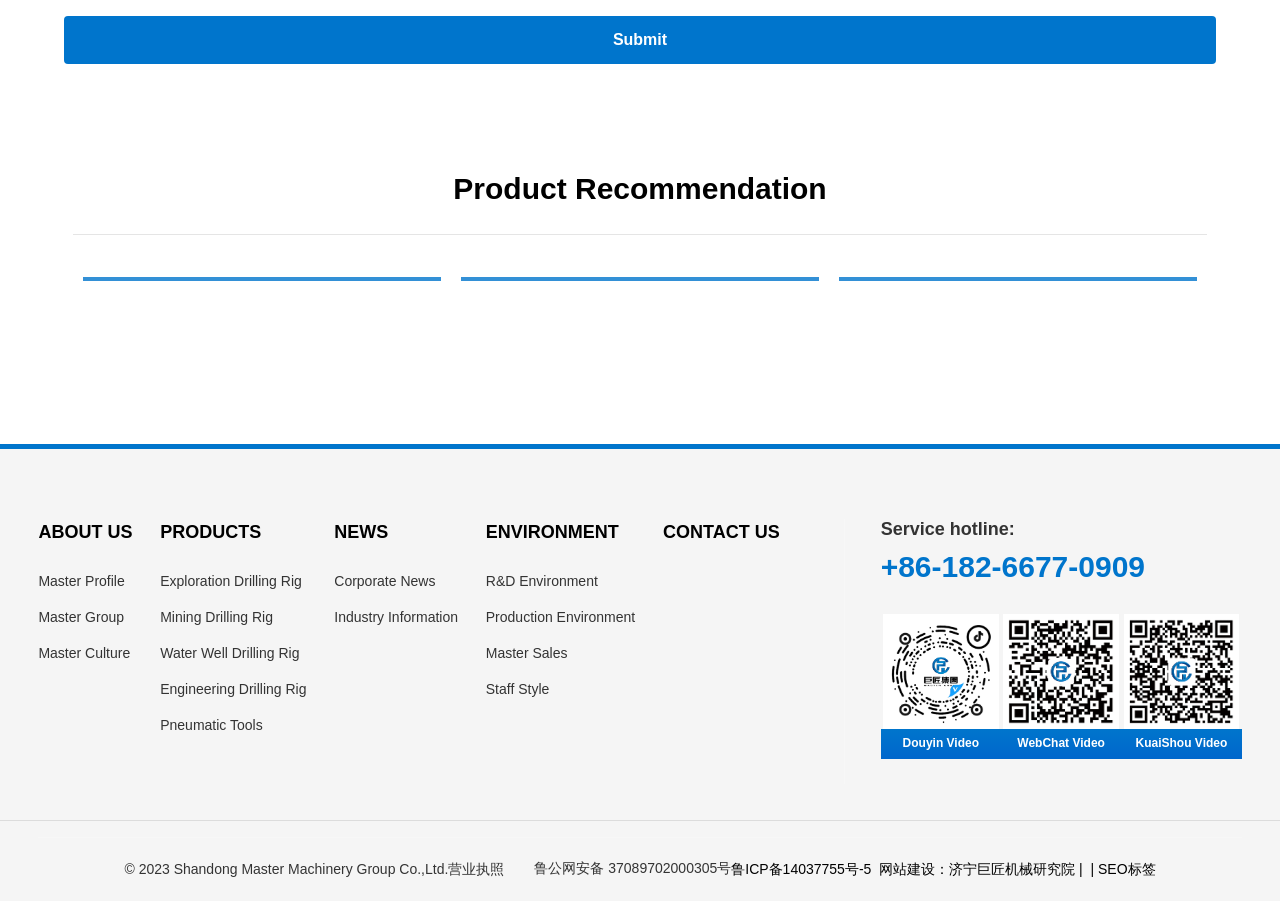Extract the bounding box coordinates for the HTML element that matches this description: "user experience". The coordinates should be four float numbers between 0 and 1, i.e., [left, top, right, bottom].

None